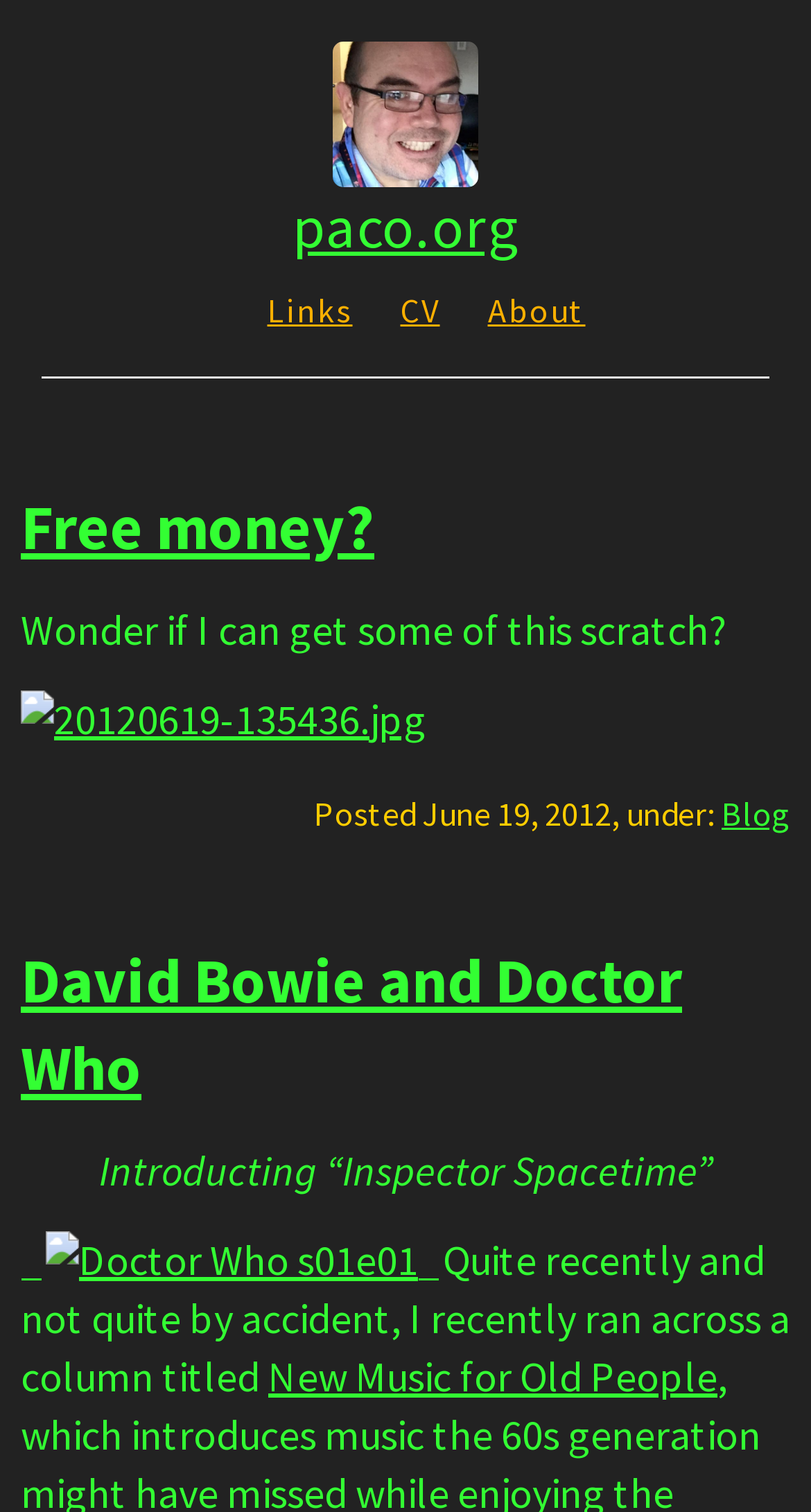From the webpage screenshot, predict the bounding box coordinates (top-left x, top-left y, bottom-right x, bottom-right y) for the UI element described here: CV

[0.494, 0.191, 0.542, 0.219]